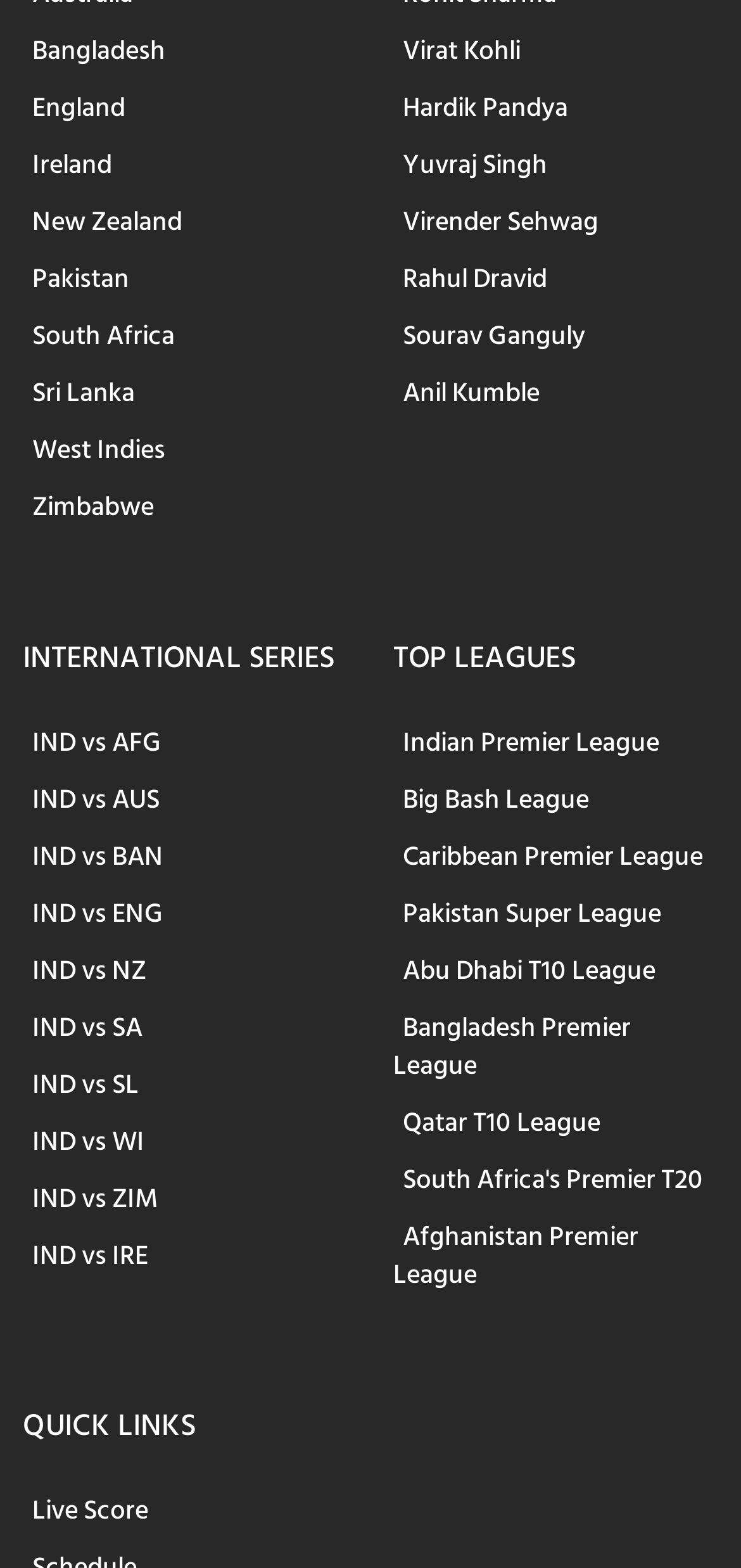Locate the bounding box coordinates of the element I should click to achieve the following instruction: "Click on Bangladesh".

[0.031, 0.013, 0.236, 0.053]